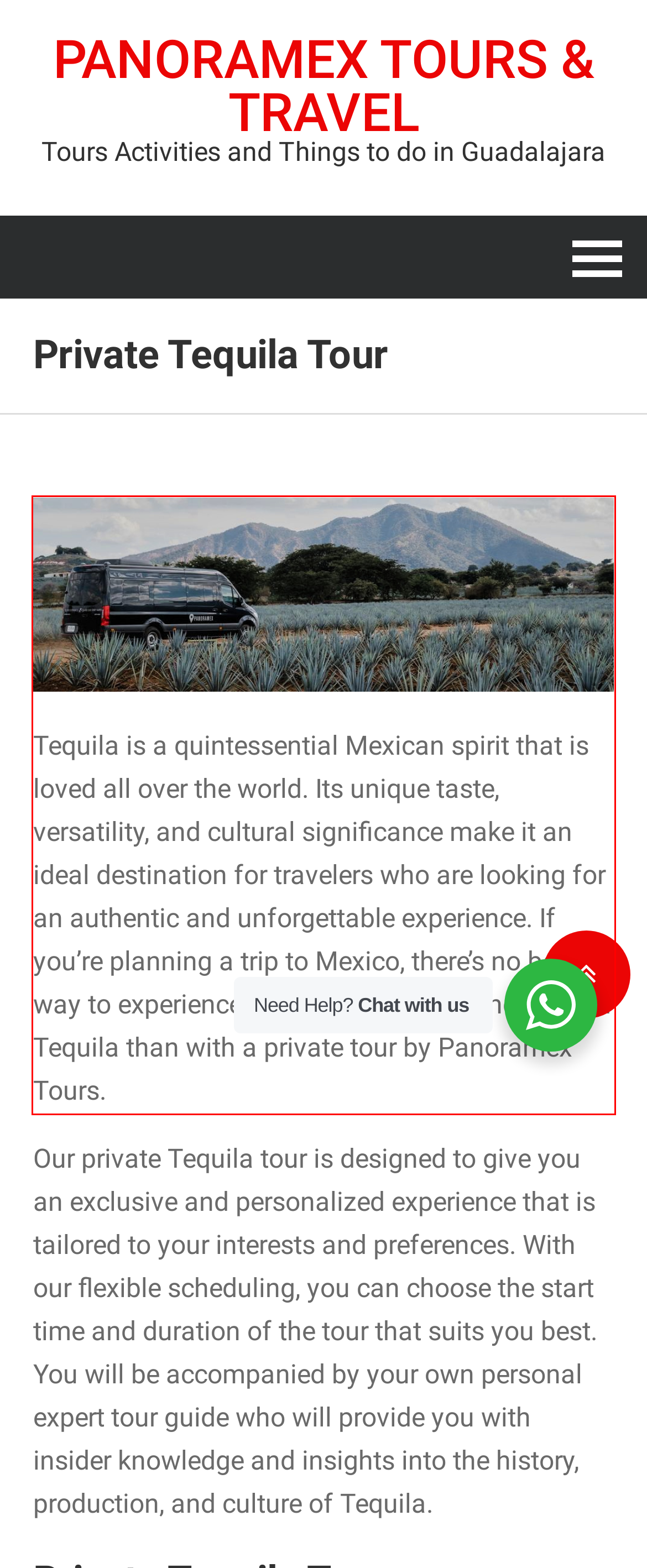Locate the red bounding box in the provided webpage screenshot and use OCR to determine the text content inside it.

Tequila is a quintessential Mexican spirit that is loved all over the world. Its unique taste, versatility, and cultural significance make it an ideal destination for travelers who are looking for an authentic and unforgettable experience. If you’re planning a trip to Mexico, there’s no better way to experience the beauty, culture, and taste of Tequila than with a private tour by Panoramex Tours.